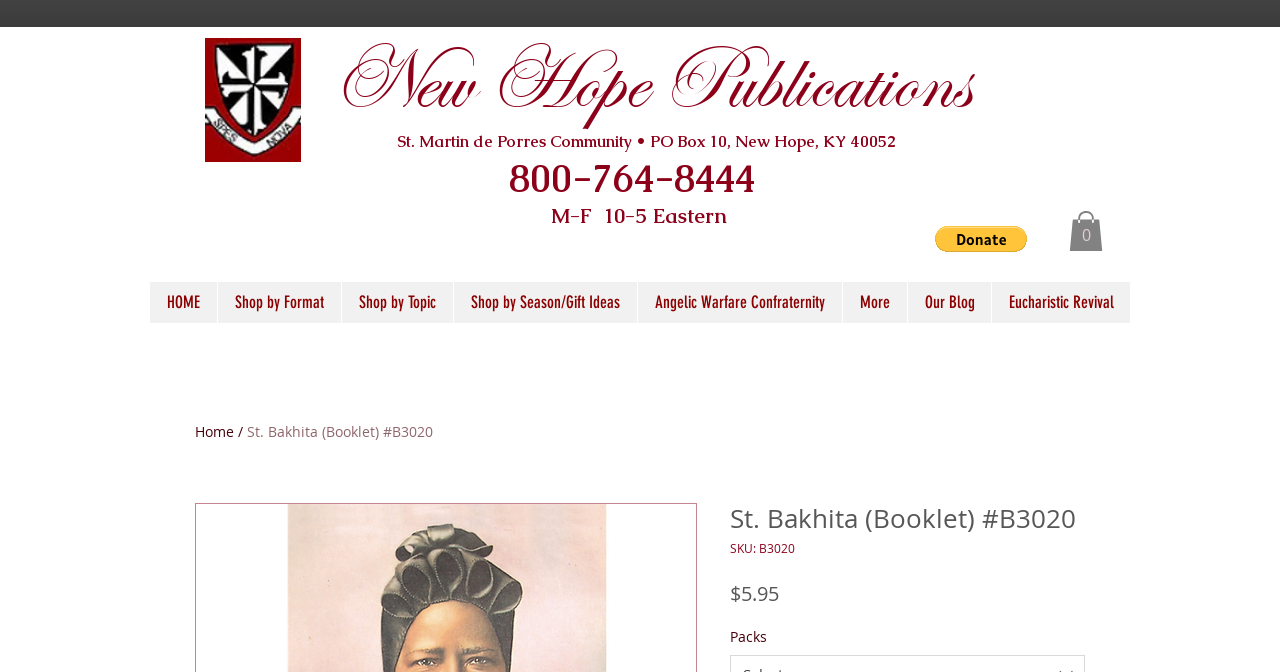Respond to the question below with a single word or phrase:
What is the price of the St. Bakhita booklet?

$5.95